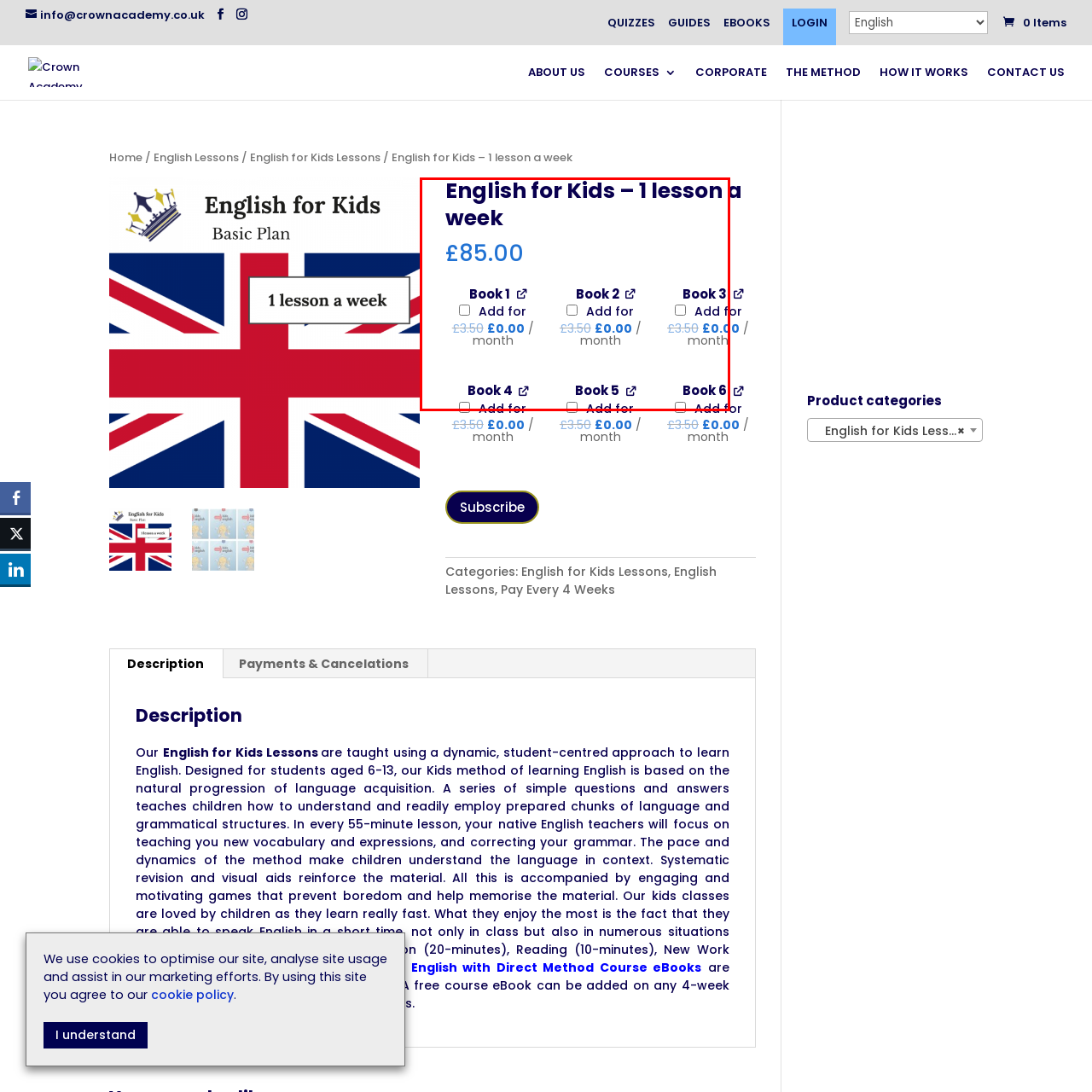What is the original price of each book?
Carefully examine the image within the red bounding box and provide a detailed answer to the question.

Each book title includes an original price of £3.50, which is crossed out to show the discounted current price of £0.00 for the subscription period.